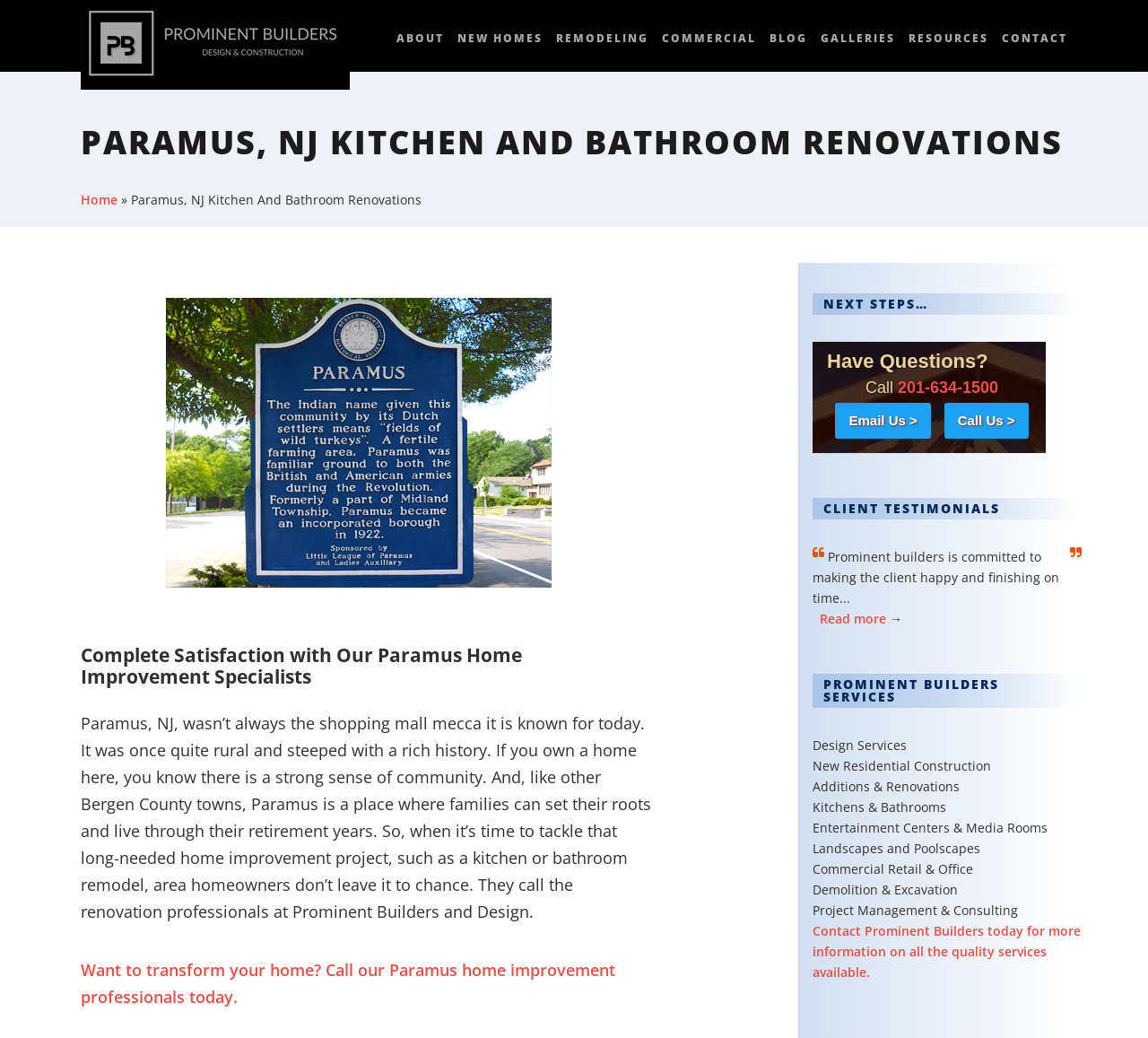Provide the bounding box coordinates of the section that needs to be clicked to accomplish the following instruction: "Learn about Prominent Builders' services by clicking 'PROMINENT BUILDERS SERVICES'."

[0.708, 0.649, 0.942, 0.682]